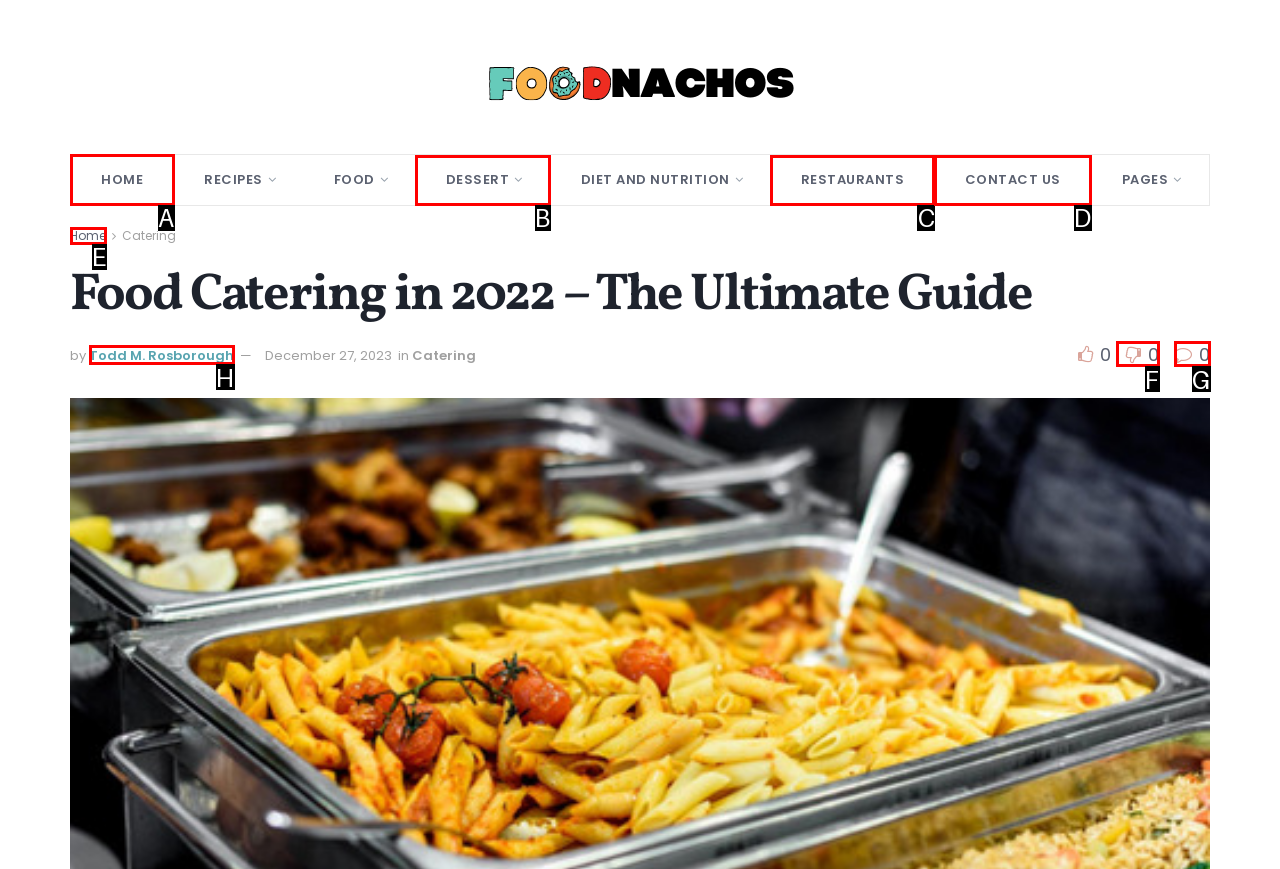Given the task: go to home page, tell me which HTML element to click on.
Answer with the letter of the correct option from the given choices.

A